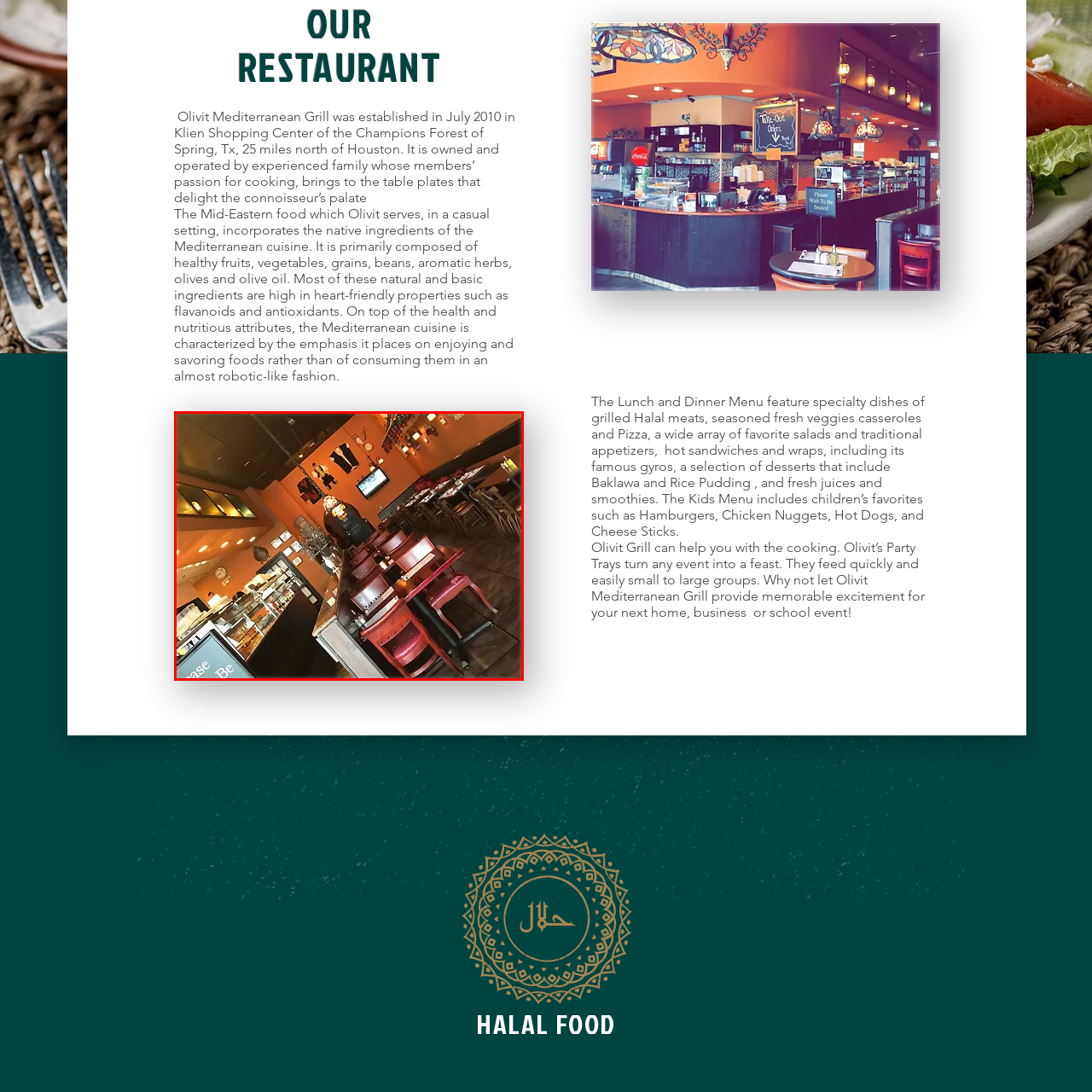Direct your attention to the zone enclosed by the orange box, What is the kitchen concept used in the restaurant? 
Give your response in a single word or phrase.

Open kitchen